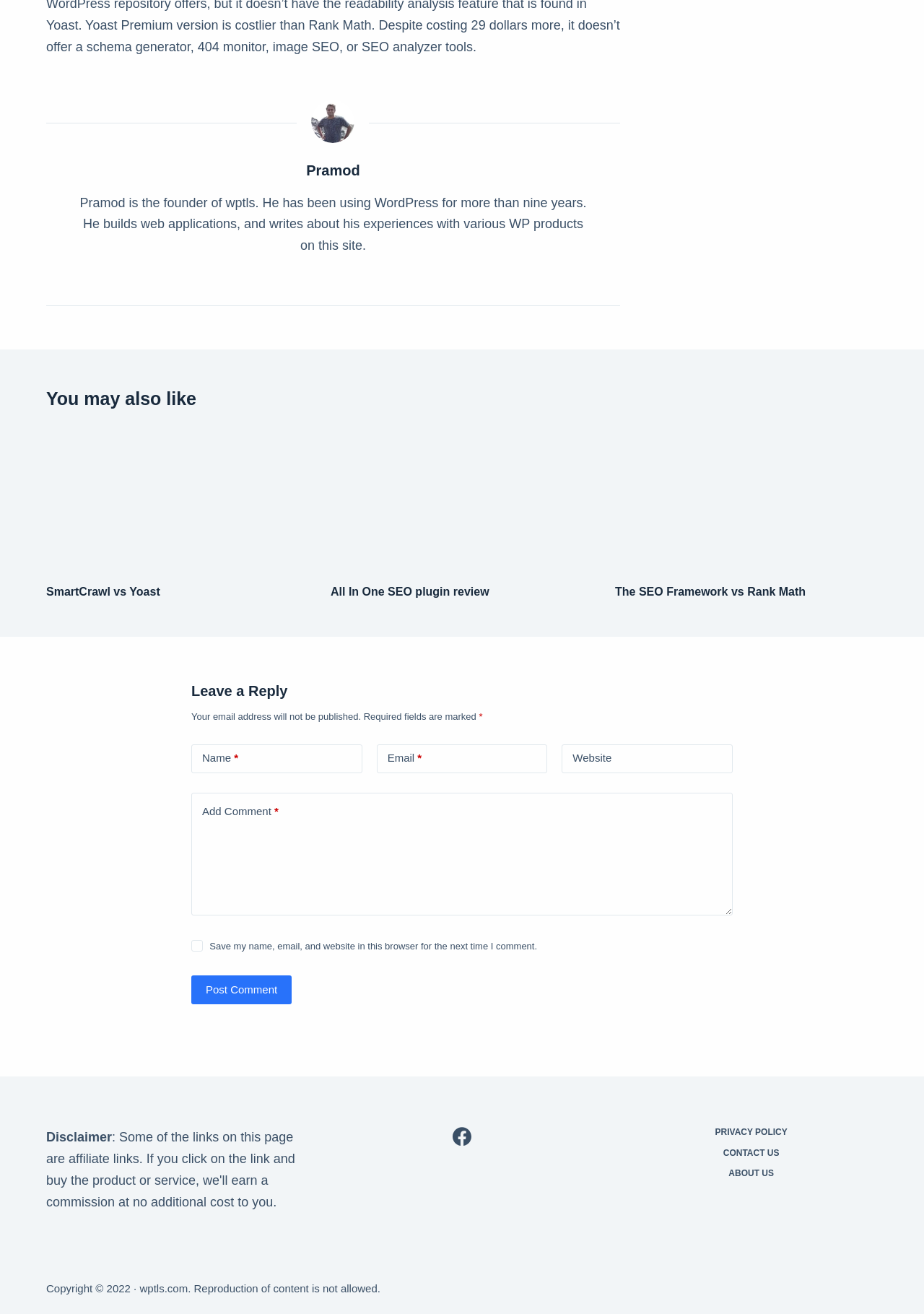What is the copyright year mentioned at the bottom of the page?
Give a single word or phrase as your answer by examining the image.

2022